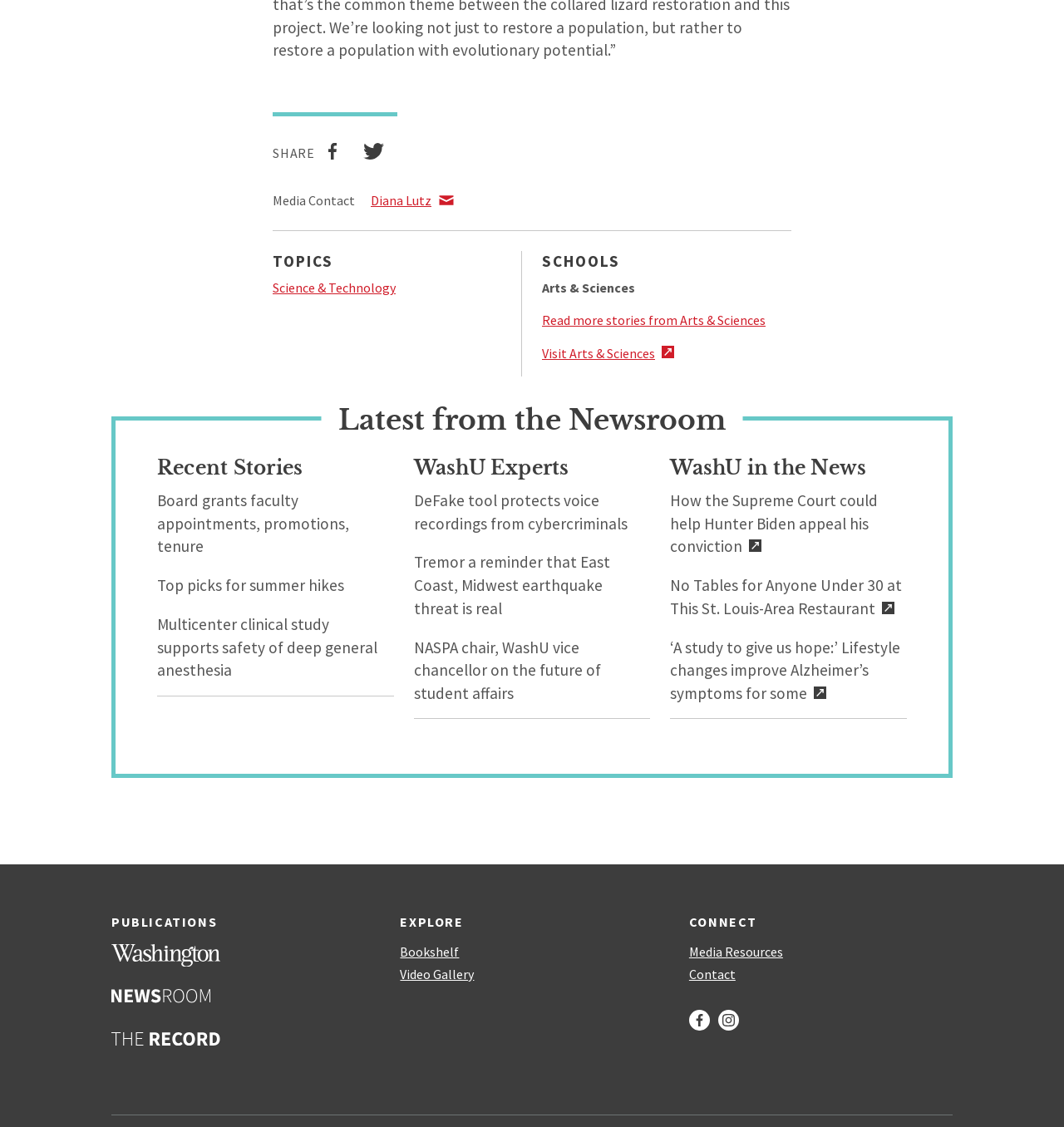Please look at the image and answer the question with a detailed explanation: What is the name of the university mentioned on this webpage?

I found the name 'WashU' mentioned multiple times on the webpage, such as in the headings 'WashU Experts' and 'WashU in the News', which suggests that WashU is the name of the university.